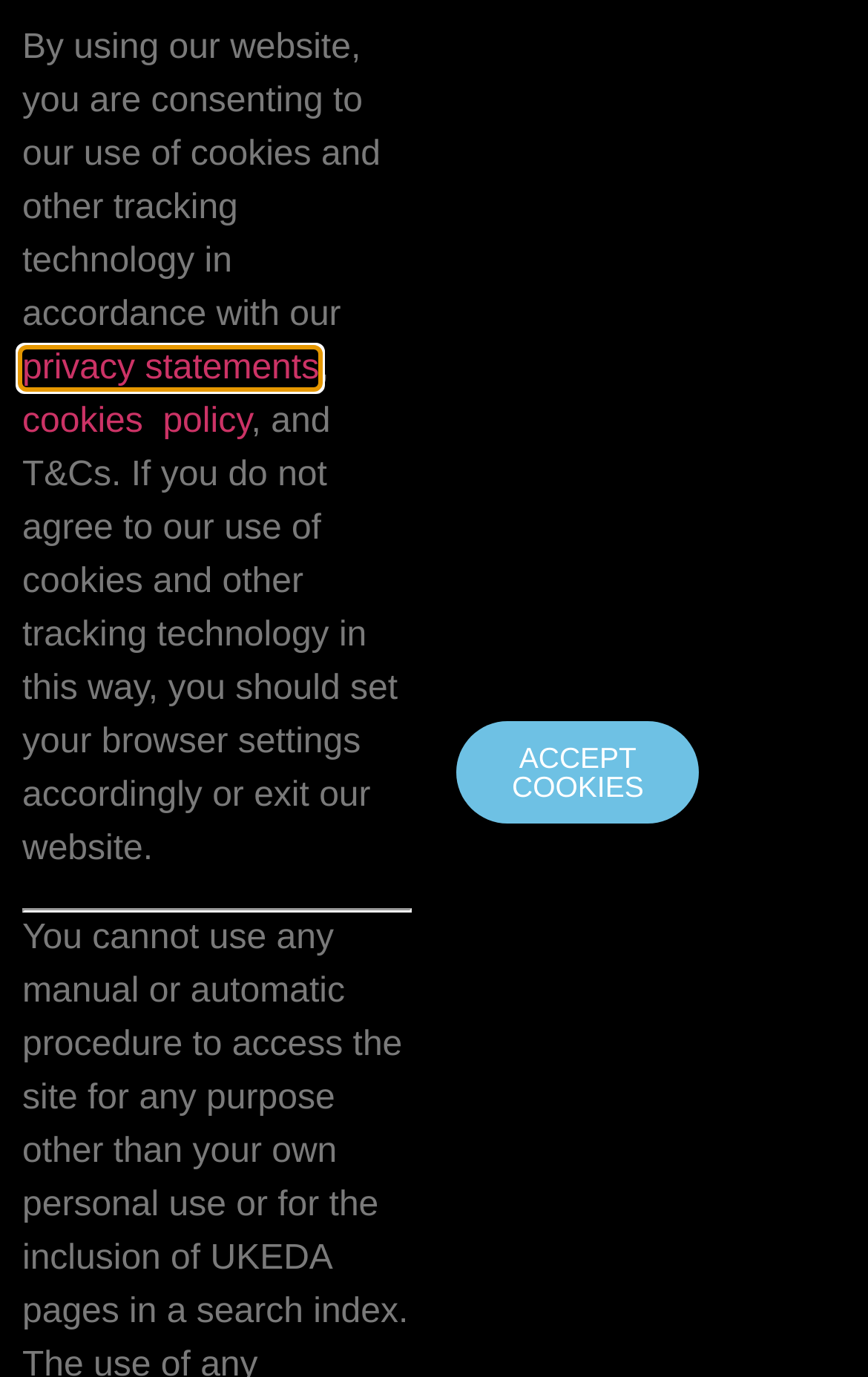Explain in detail what you observe on this webpage.

The webpage is about learning English in Bath, a beautiful city with a laid-back atmosphere. At the top left, there is a Facebook icon, accompanied by a small image. Below this, there is a link to "UKEDA | Education" with a corresponding image. On the top right, a "Menu Toggle" button is located.

The main content of the webpage is headed by a title "Blog About Bath: What to see and do. Why Learn English in Bath." which spans across the majority of the page. Below this title, there is a paragraph of text describing the use of cookies and other tracking technology on the website, with links to "privacy statements" and "cookies policy". This text is followed by a horizontal separator.

At the bottom of the page, a prominent "ACCEPT COOKIES" button is centered, encouraging users to agree to the website's cookie policy. Overall, the webpage has a simple and clean layout, with a focus on providing information about learning English in Bath.